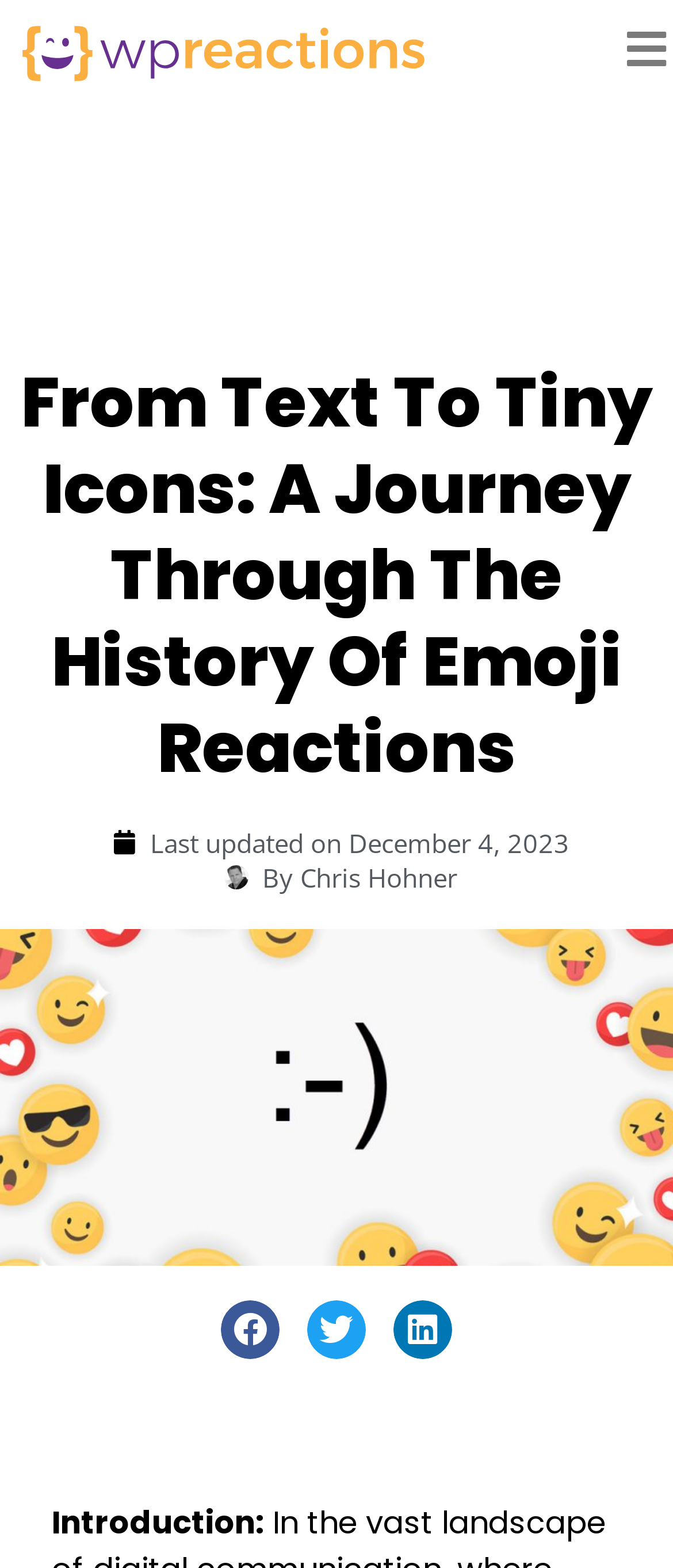Extract the bounding box coordinates for the UI element described as: "aria-label="Share on twitter"".

[0.457, 0.829, 0.543, 0.866]